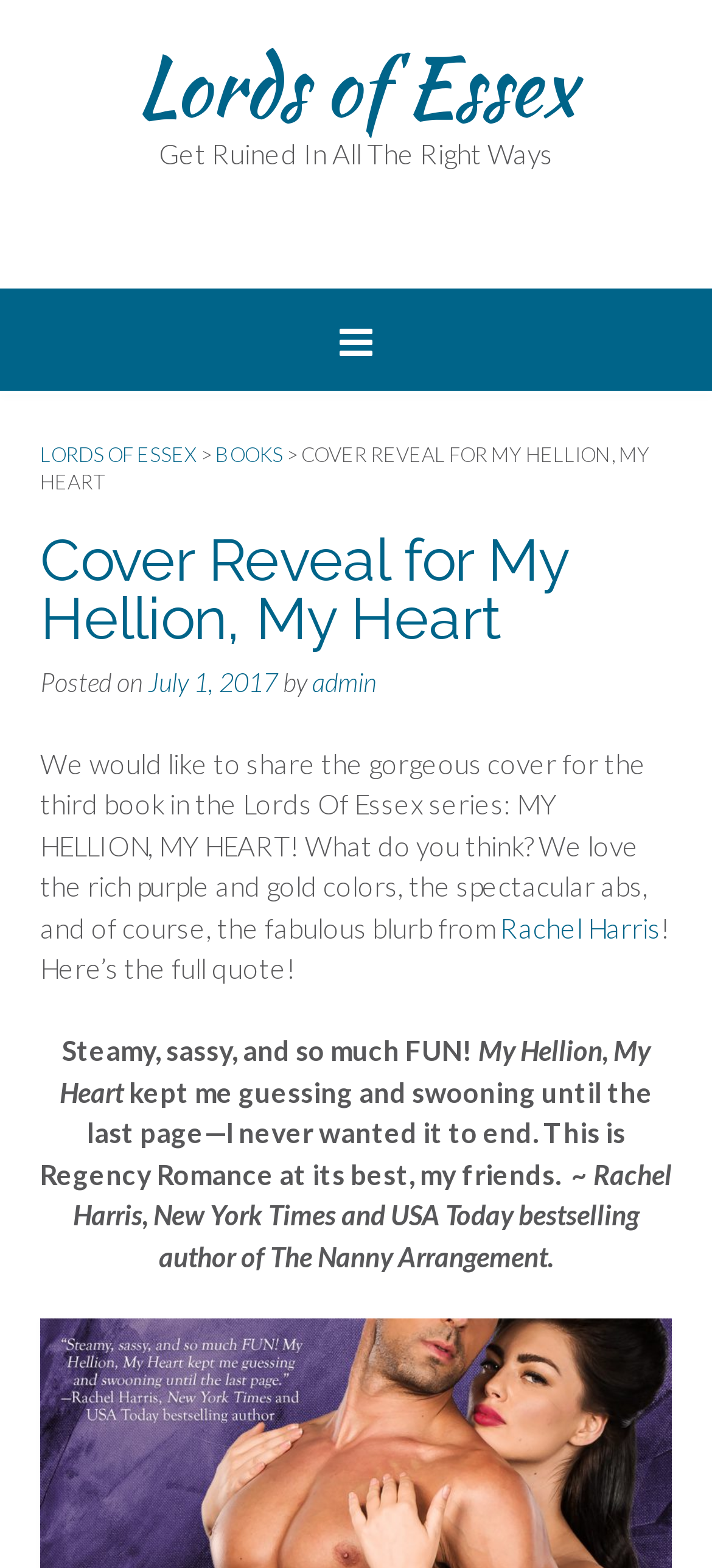Present a detailed account of what is displayed on the webpage.

The webpage is about a cover reveal for a book titled "My Hellion, My Heart" which is the third book in the Lords of Essex series. At the top, there is a link to "Lords of Essex" and a tagline "Get Ruined In All The Right Ways". Below this, there are three links in a row: "LORDS OF ESSEX", ">", and "BOOKS". 

The main content of the webpage is a cover reveal post, which is headed by a title "Cover Reveal for My Hellion, My Heart" in a large font. The post is dated July 1, 2017, and is written by "admin". The text of the post describes the cover of the book, mentioning its purple and gold colors, the model's abs, and a blurb from Rachel Harris. 

There is a quote from Rachel Harris, which is highlighted, saying "Steamy, sassy, and so much FUN!". Below this, there is another quote from Rachel Harris, praising the book and calling it "Regency Romance at its best". The post also mentions that Rachel Harris is a New York Times and USA Today bestselling author.